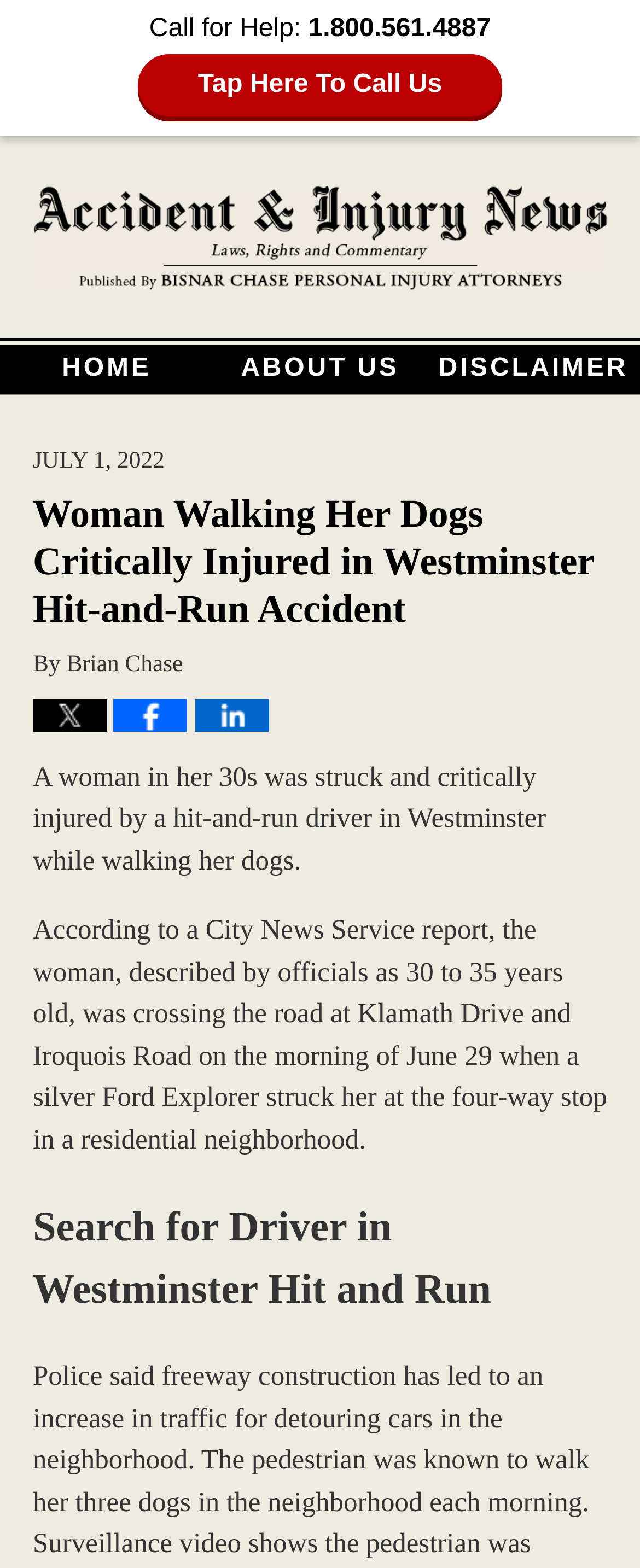Predict the bounding box coordinates of the area that should be clicked to accomplish the following instruction: "Visit the home page". The bounding box coordinates should consist of four float numbers between 0 and 1, i.e., [left, top, right, bottom].

[0.0, 0.219, 0.333, 0.251]